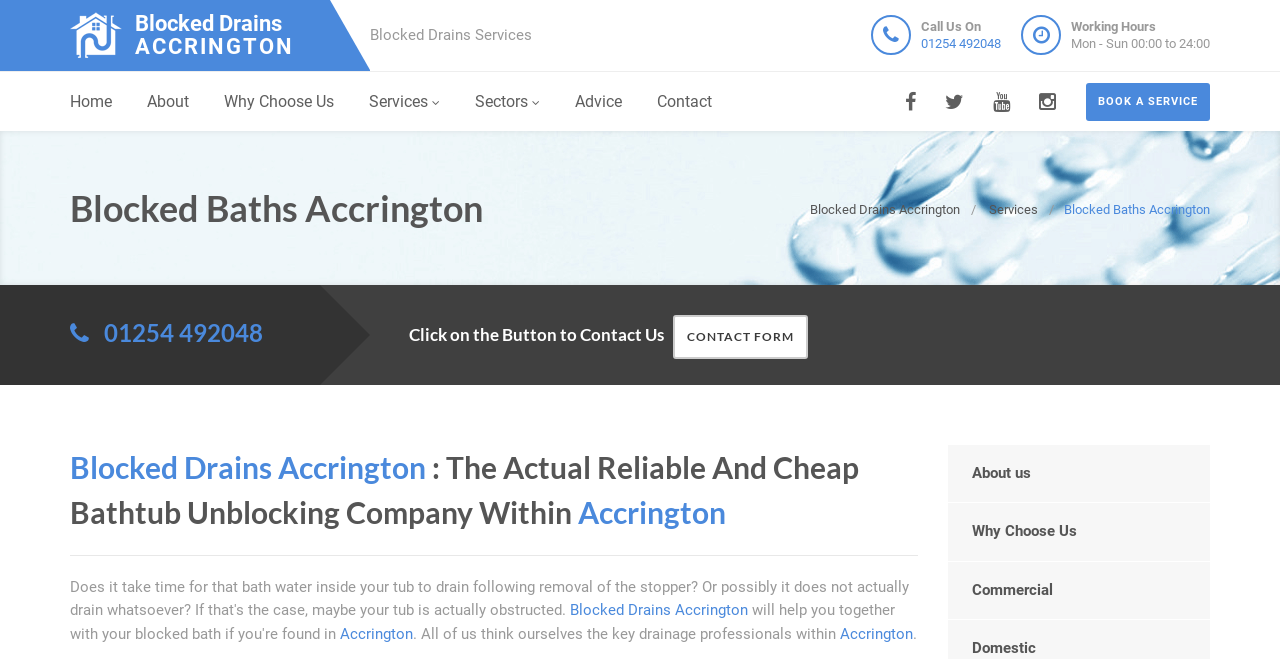Based on the element description About us, identify the bounding box coordinates for the UI element. The coordinates should be in the format (top-left x, top-left y, bottom-right x, bottom-right y) and within the 0 to 1 range.

[0.74, 0.675, 0.945, 0.762]